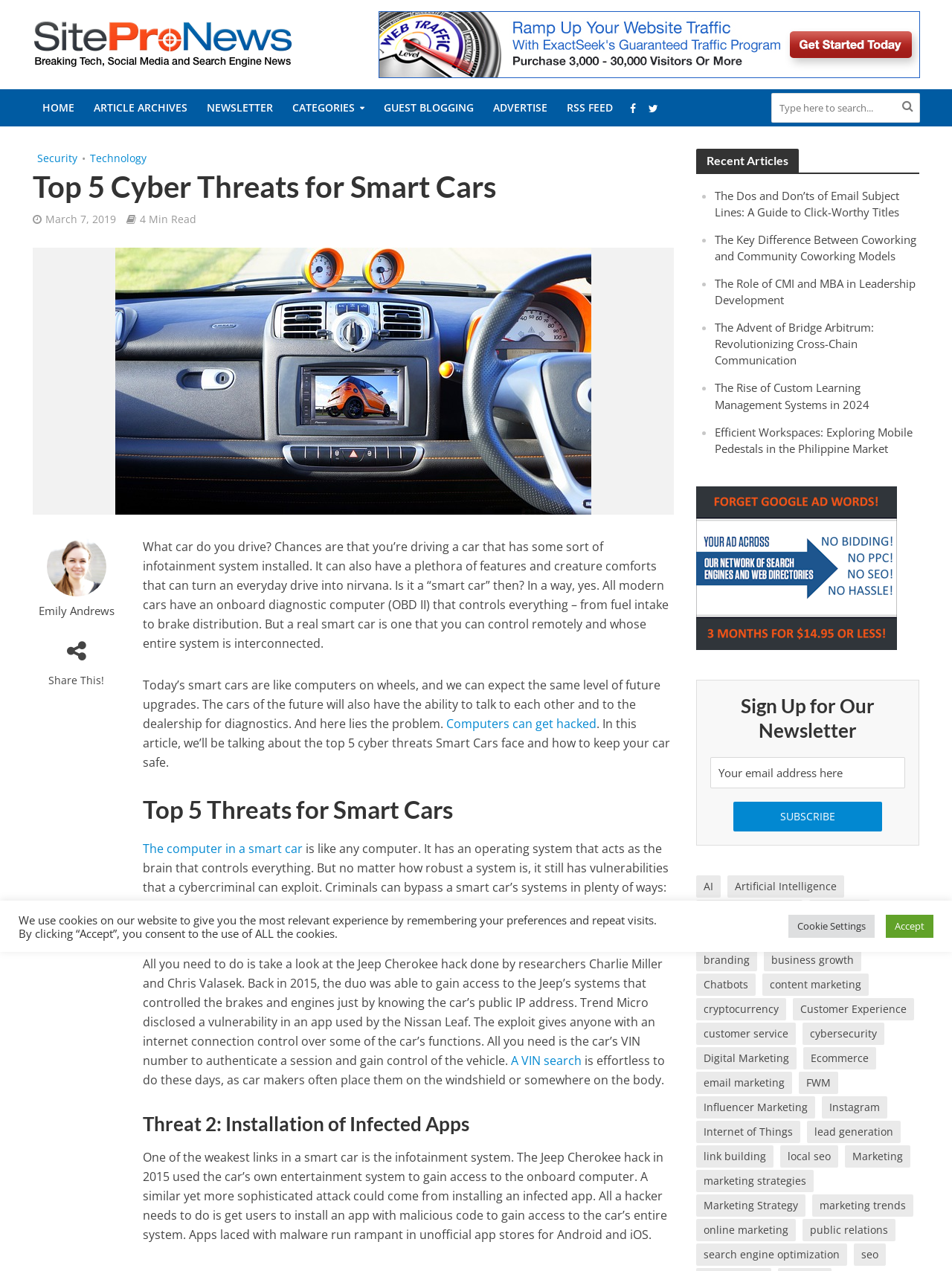Extract the main title from the webpage and generate its text.

Top 5 Cyber Threats for Smart Cars